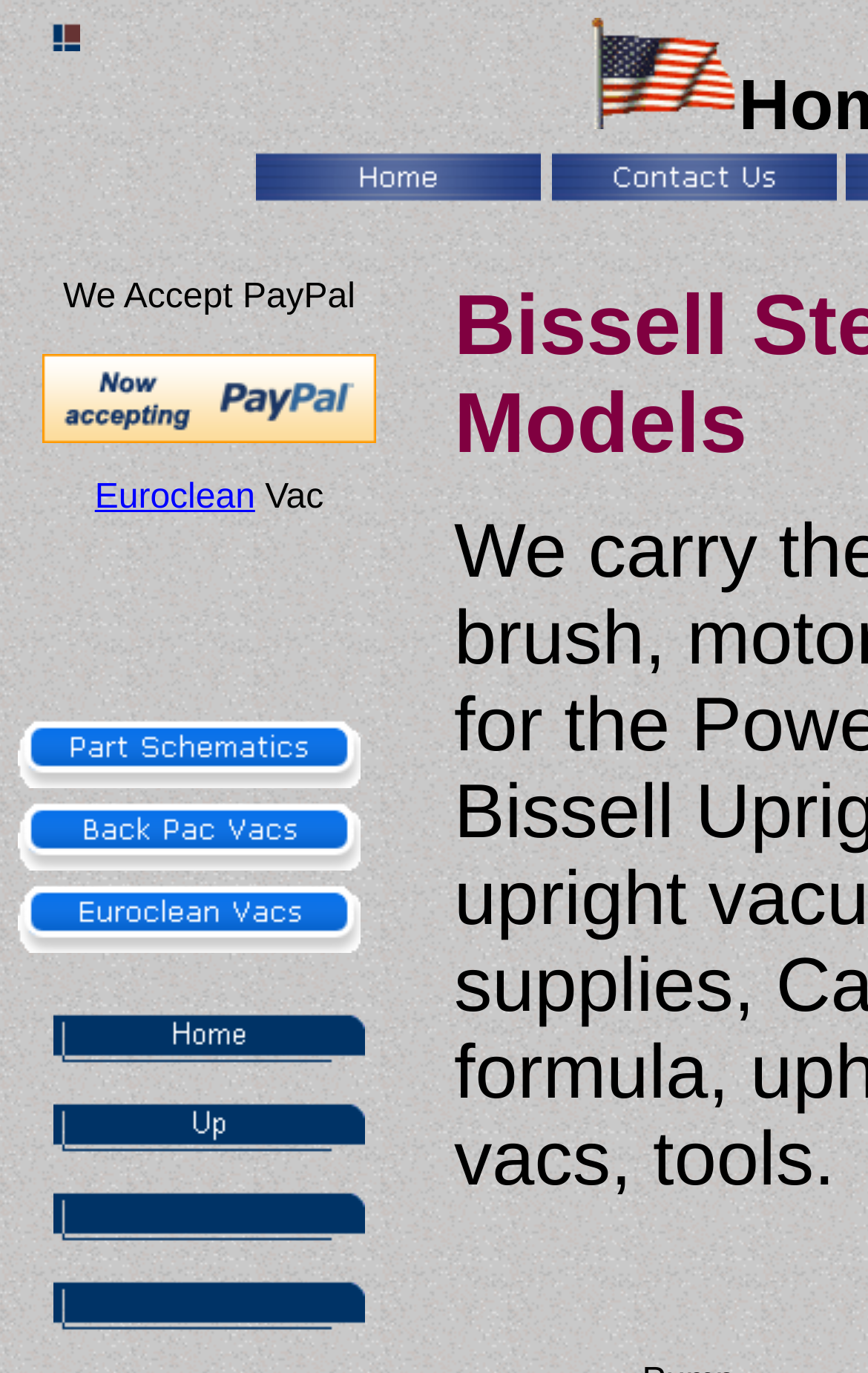What is the first link on the top navigation bar?
Using the screenshot, give a one-word or short phrase answer.

Home